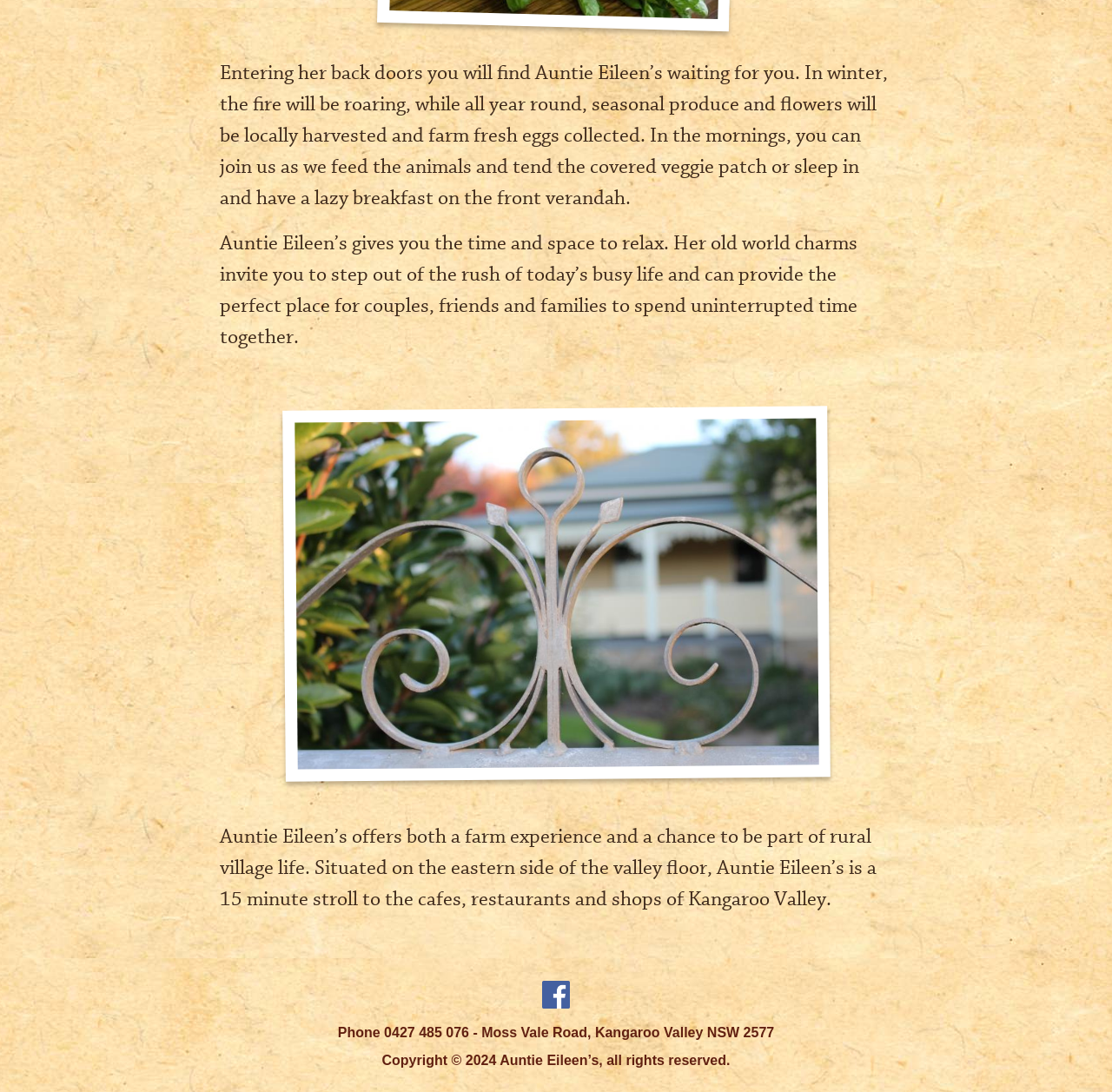What is Auntie Eileen's?
Look at the webpage screenshot and answer the question with a detailed explanation.

Based on the text, Auntie Eileen's is described as a place that offers both a farm experience and a chance to be part of rural village life, suggesting that it is a type of farm stay or rural retreat.